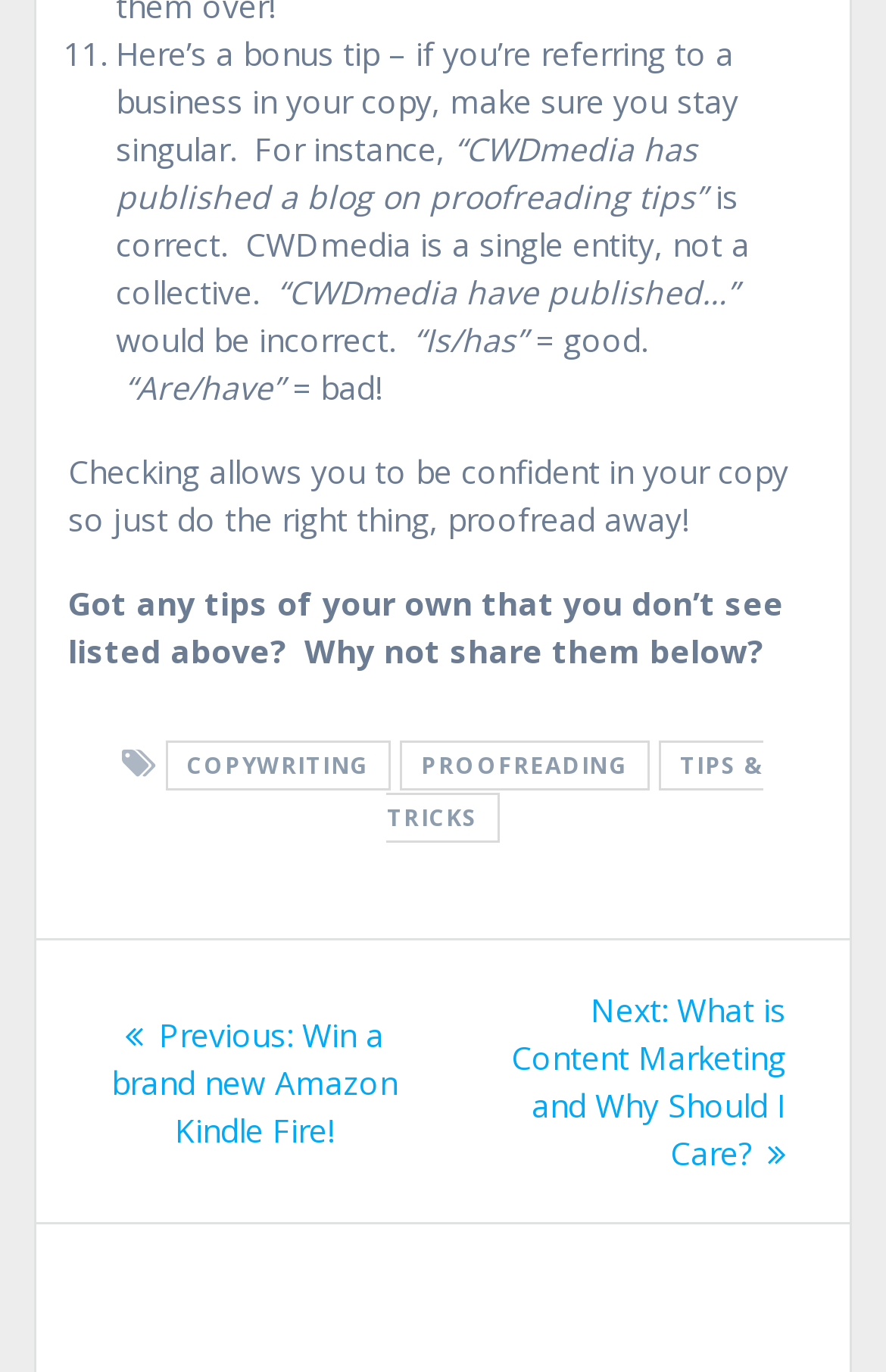Give a short answer to this question using one word or a phrase:
What is the topic of the next post?

Content Marketing